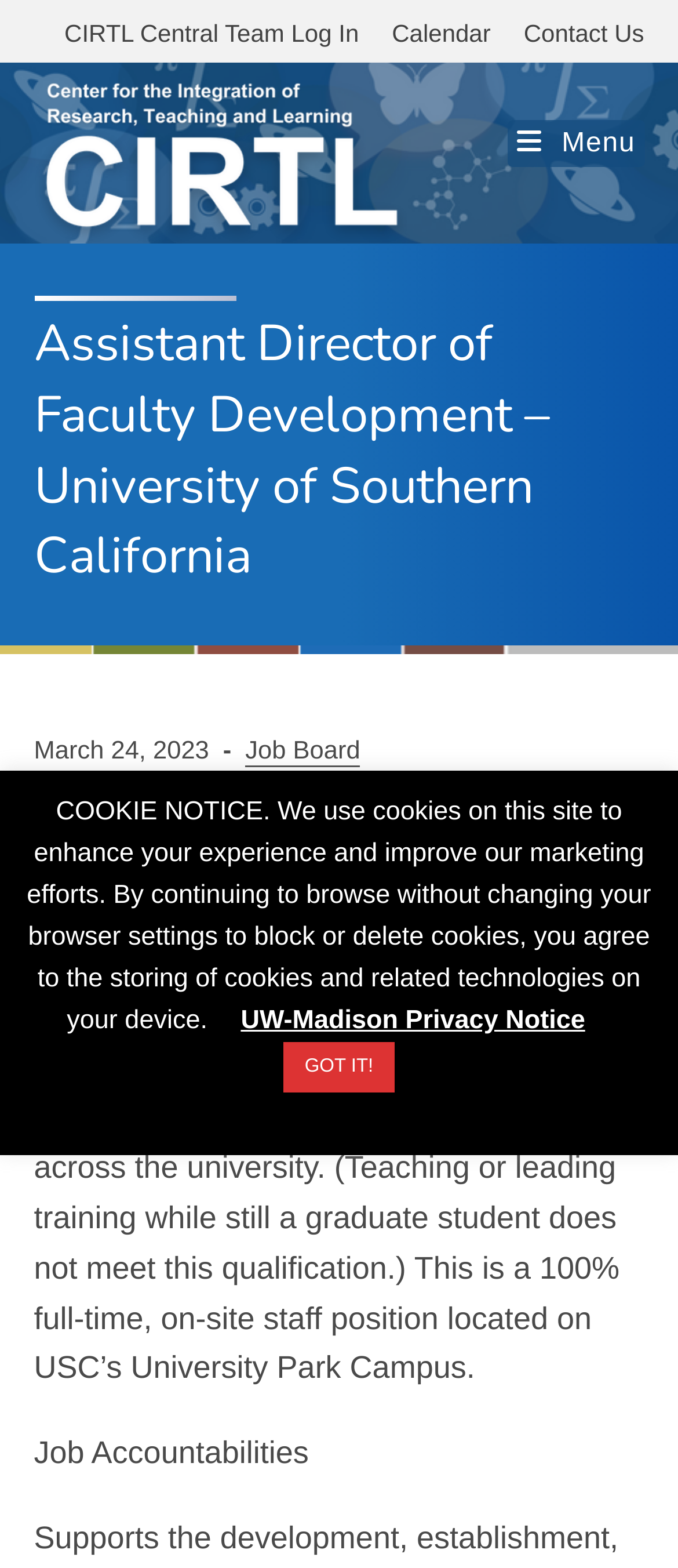Please locate the bounding box coordinates of the element that needs to be clicked to achieve the following instruction: "log in to CIRTL Central Team". The coordinates should be four float numbers between 0 and 1, i.e., [left, top, right, bottom].

[0.095, 0.009, 0.529, 0.034]